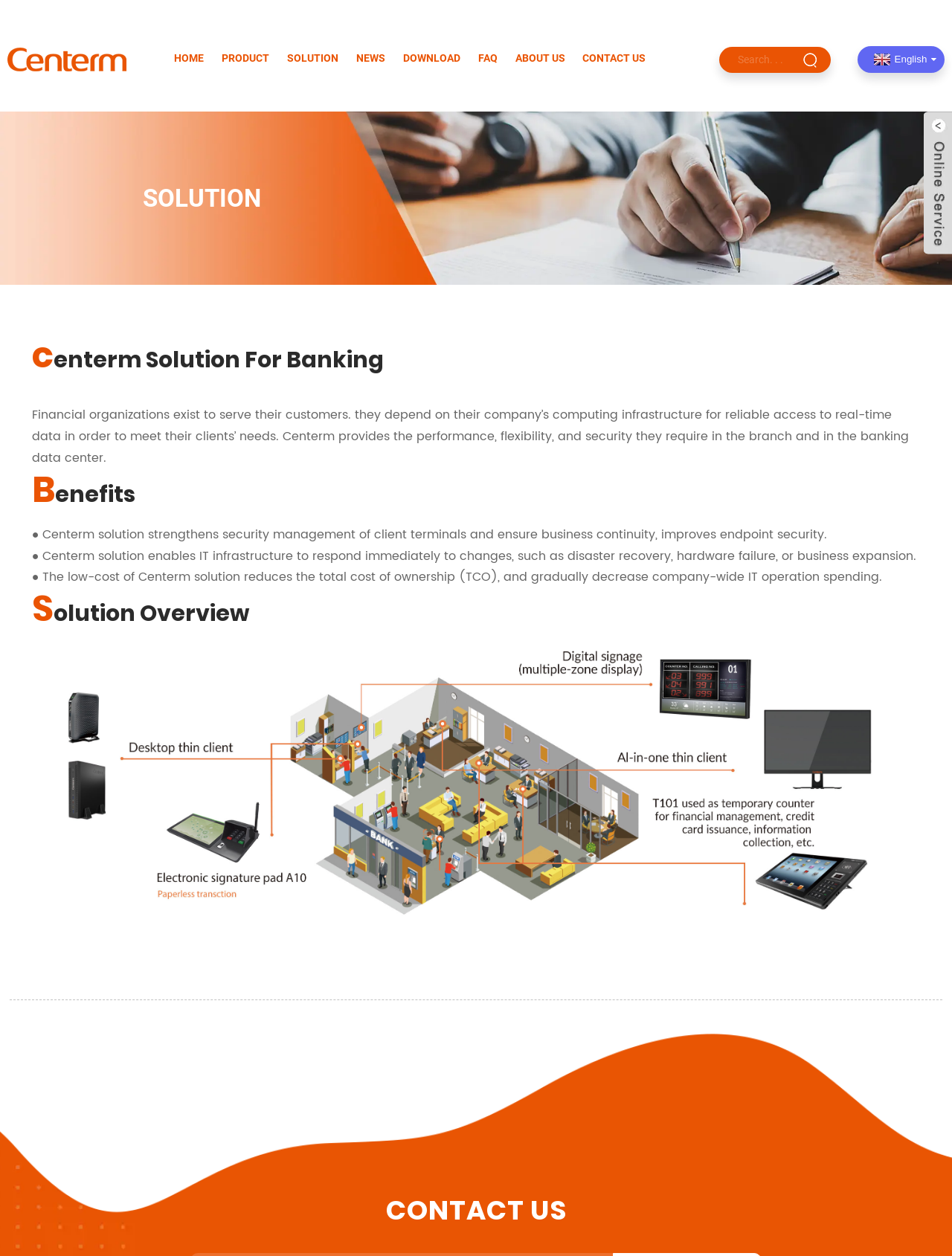What is the language of the website?
Answer briefly with a single word or phrase based on the image.

English